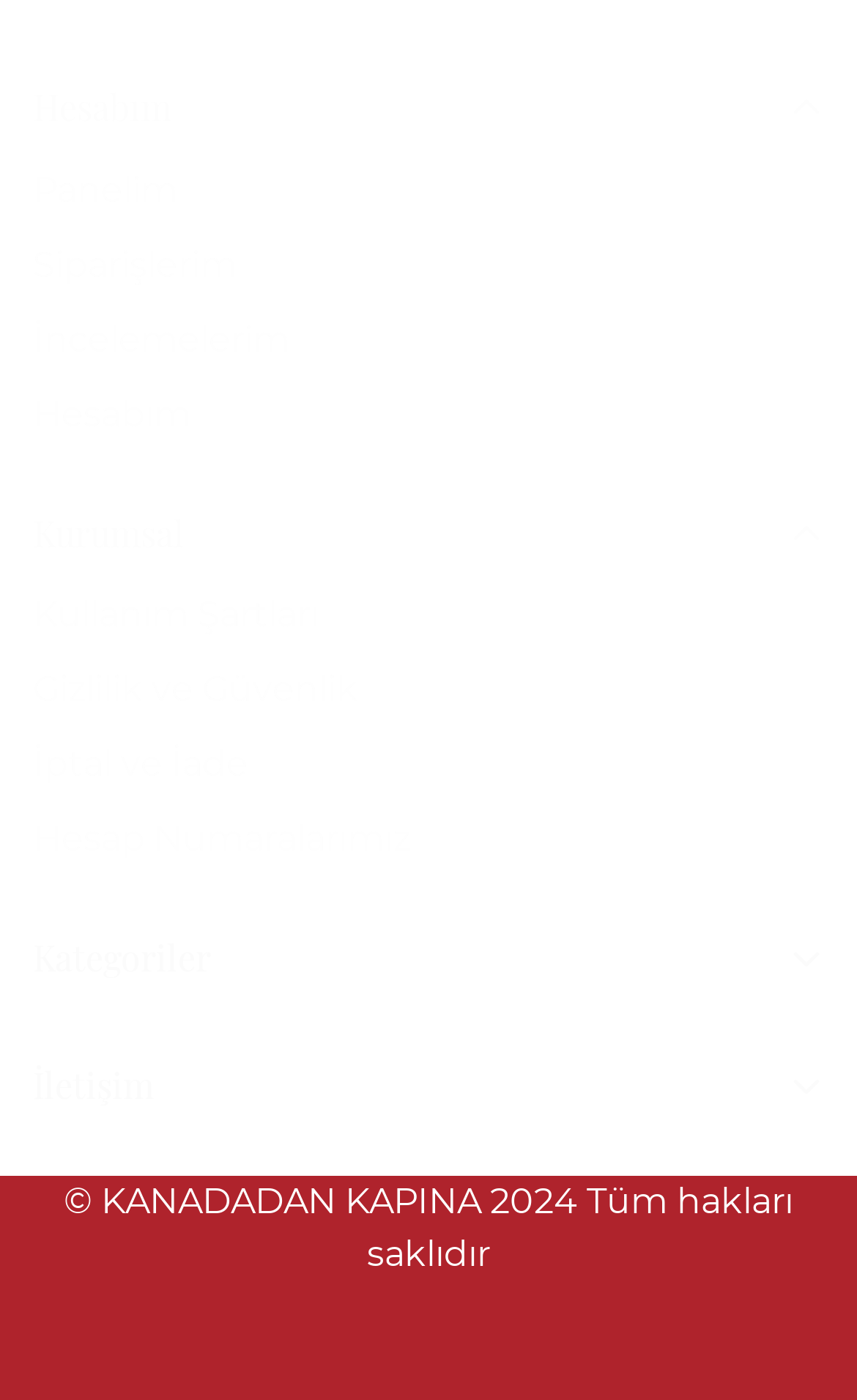Find and indicate the bounding box coordinates of the region you should select to follow the given instruction: "browse men's category".

[0.038, 0.729, 0.159, 0.758]